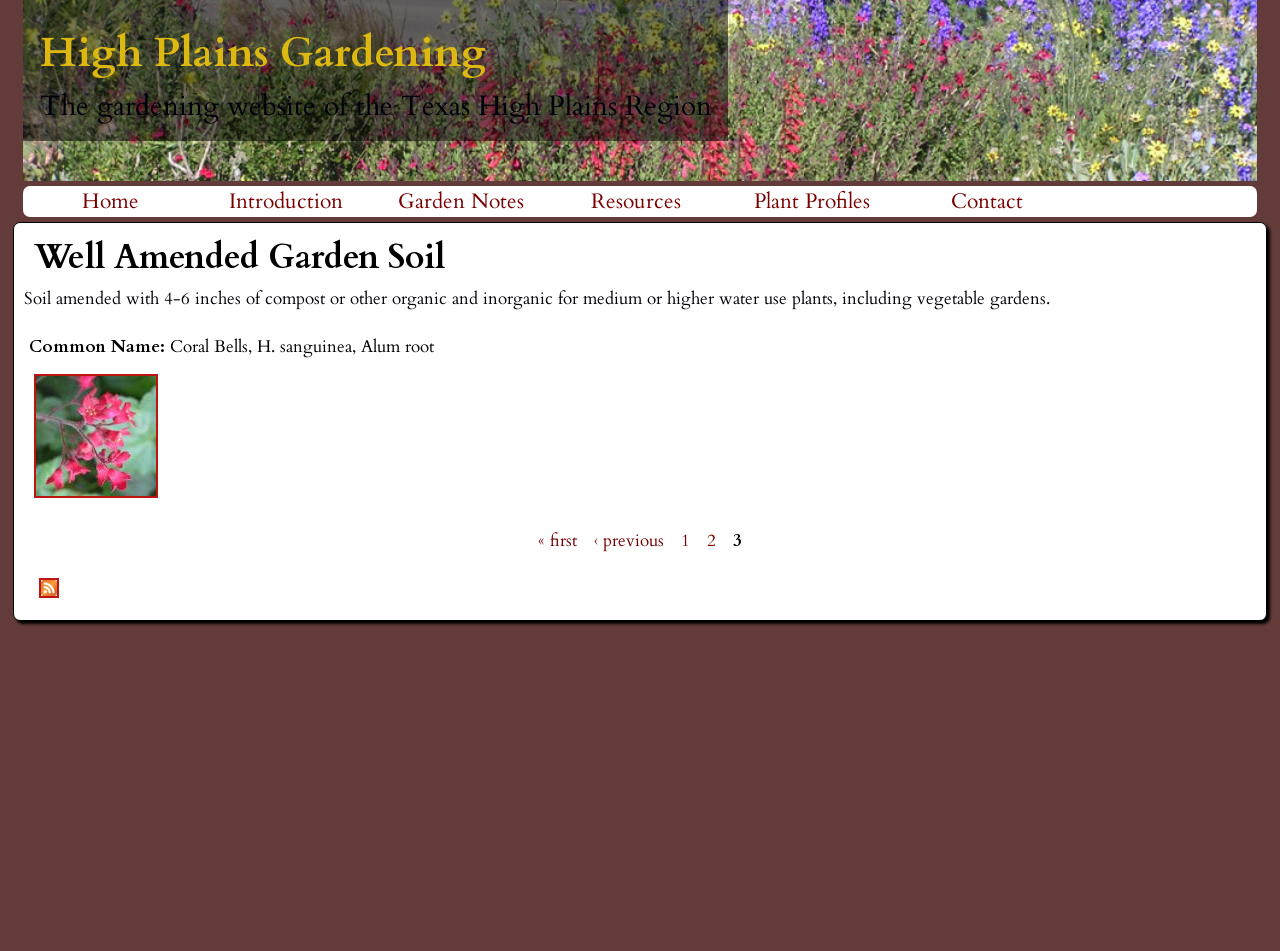Provide the text content of the webpage's main heading.

High Plains Gardening